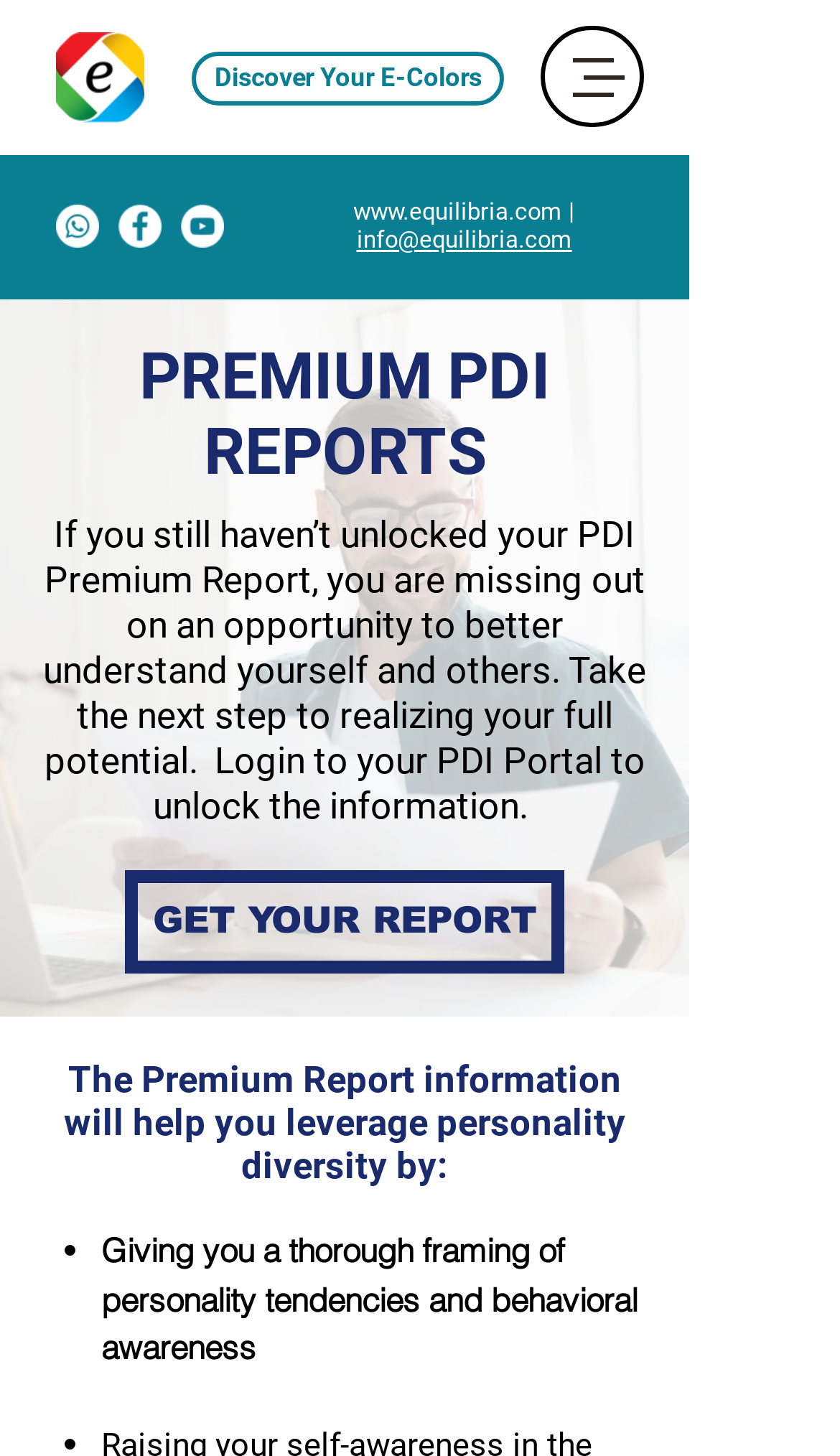Provide the bounding box coordinates of the HTML element this sentence describes: "GET YOUR REPORT". The bounding box coordinates consist of four float numbers between 0 and 1, i.e., [left, top, right, bottom].

[0.149, 0.598, 0.672, 0.669]